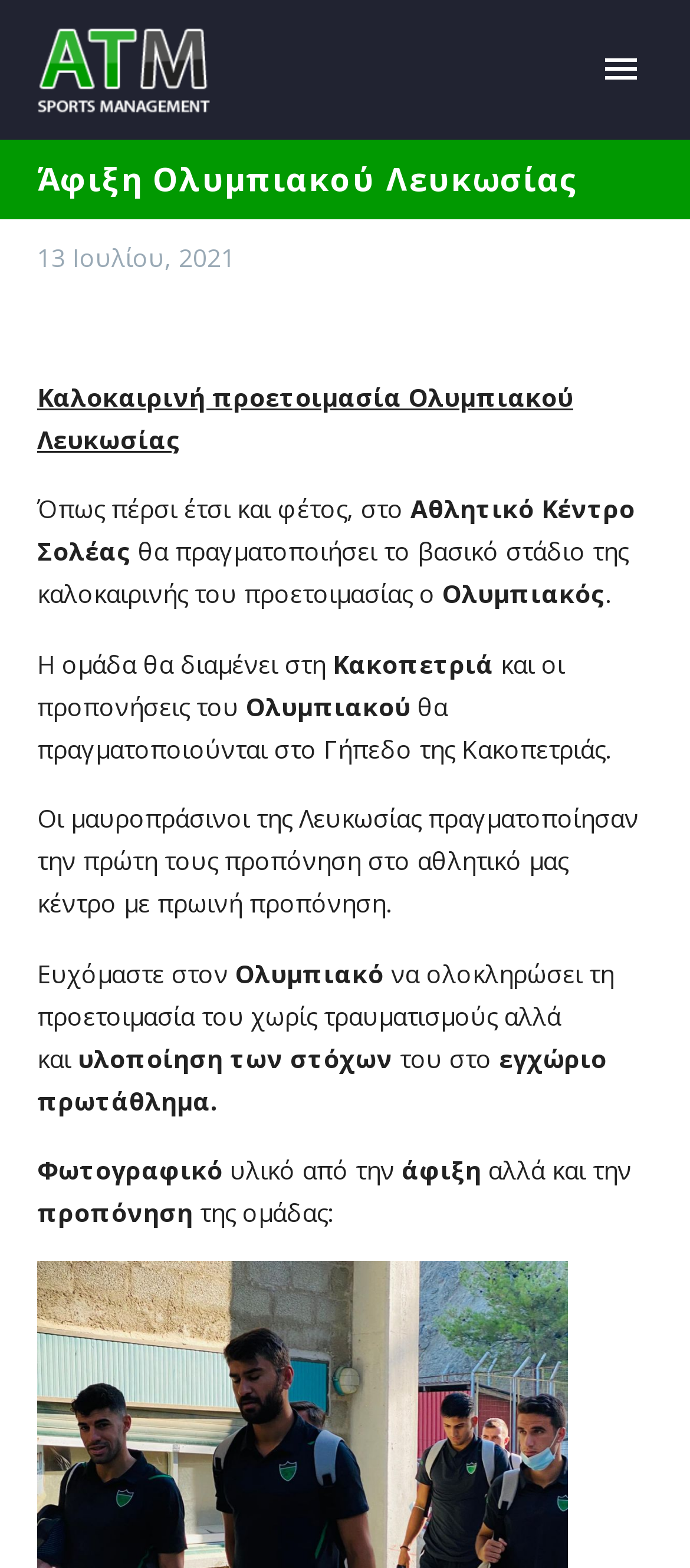Bounding box coordinates are specified in the format (top-left x, top-left y, bottom-right x, bottom-right y). All values are floating point numbers bounded between 0 and 1. Please provide the bounding box coordinate of the region this sentence describes: ΠΡΟΦΙΛ

[0.056, 0.101, 0.944, 0.16]